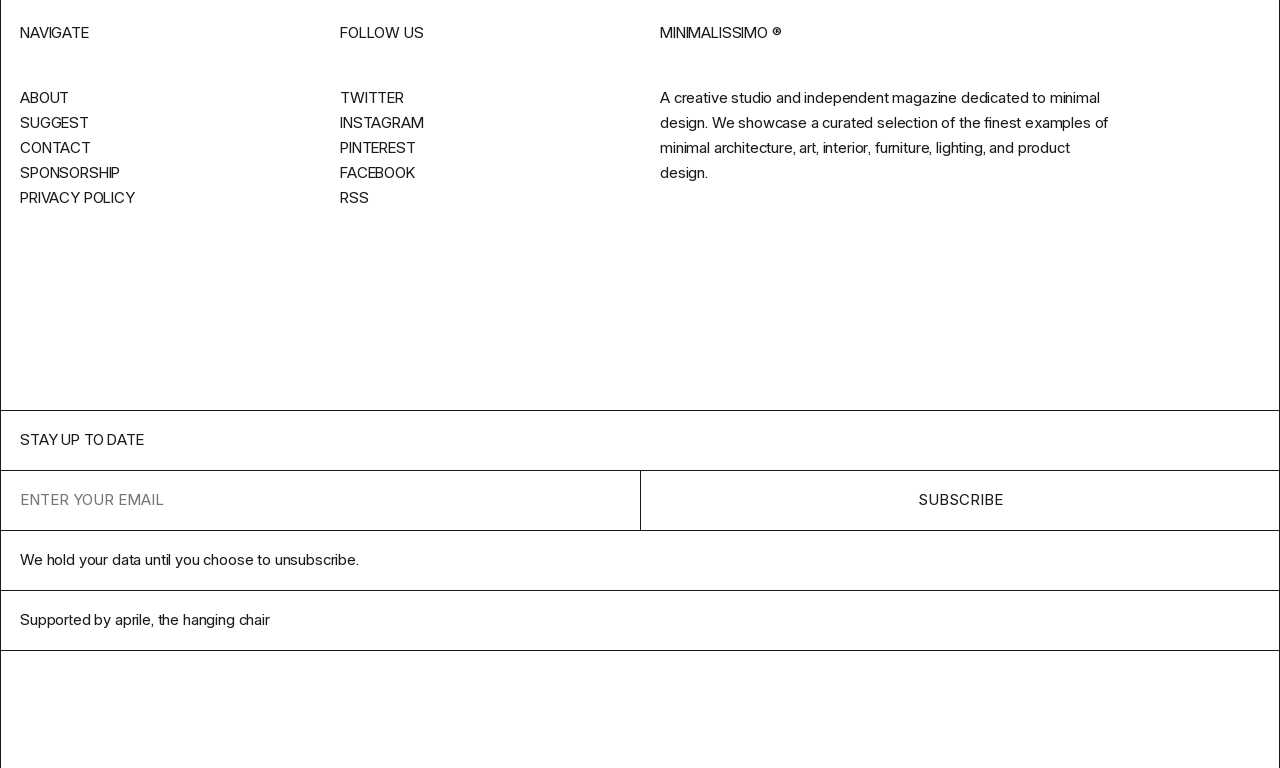Please answer the following question using a single word or phrase: 
What is the purpose of the textbox?

To subscribe